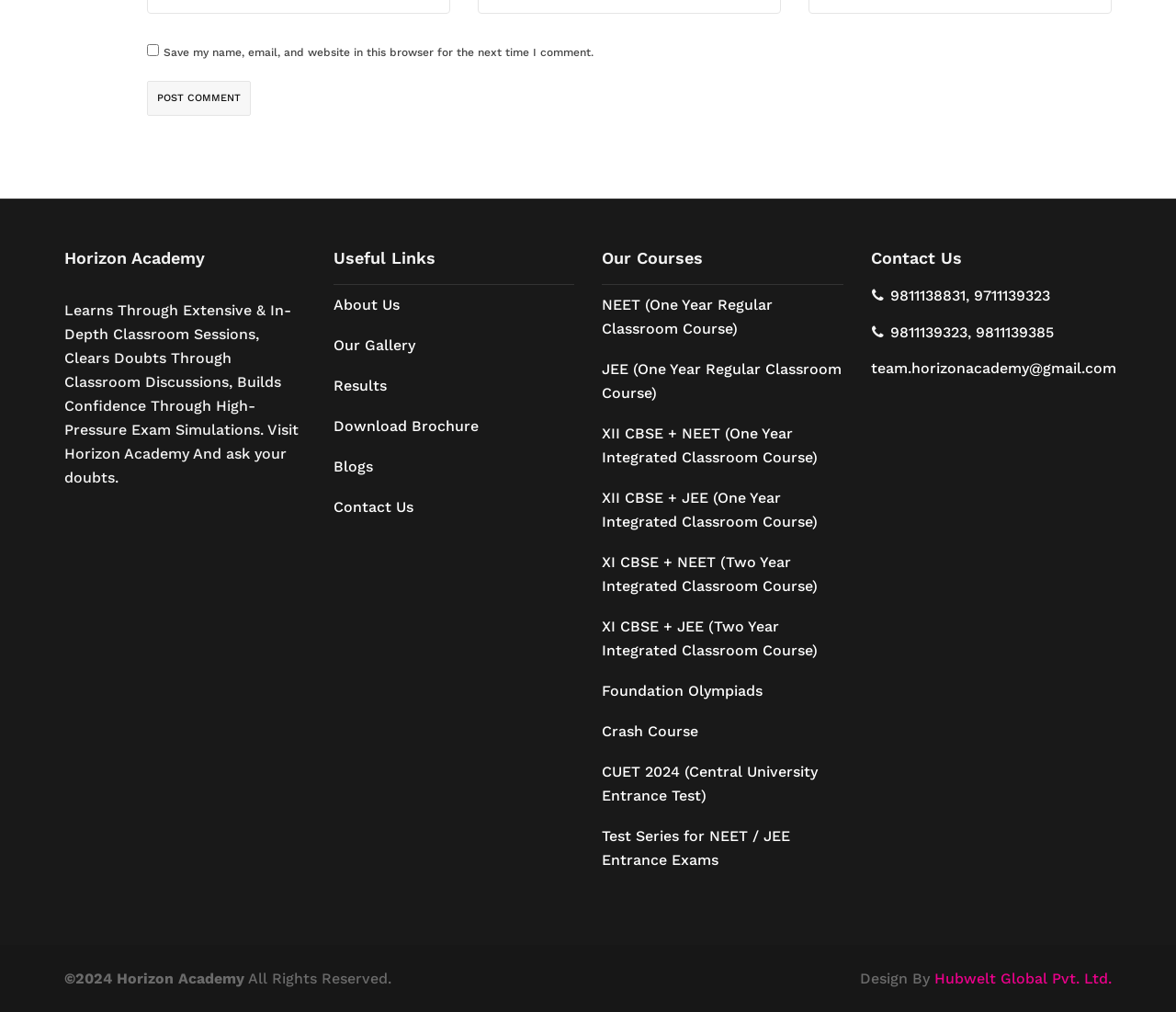Who designed the website of Horizon Academy?
Please answer the question with a single word or phrase, referencing the image.

Hubwelt Global Pvt. Ltd.